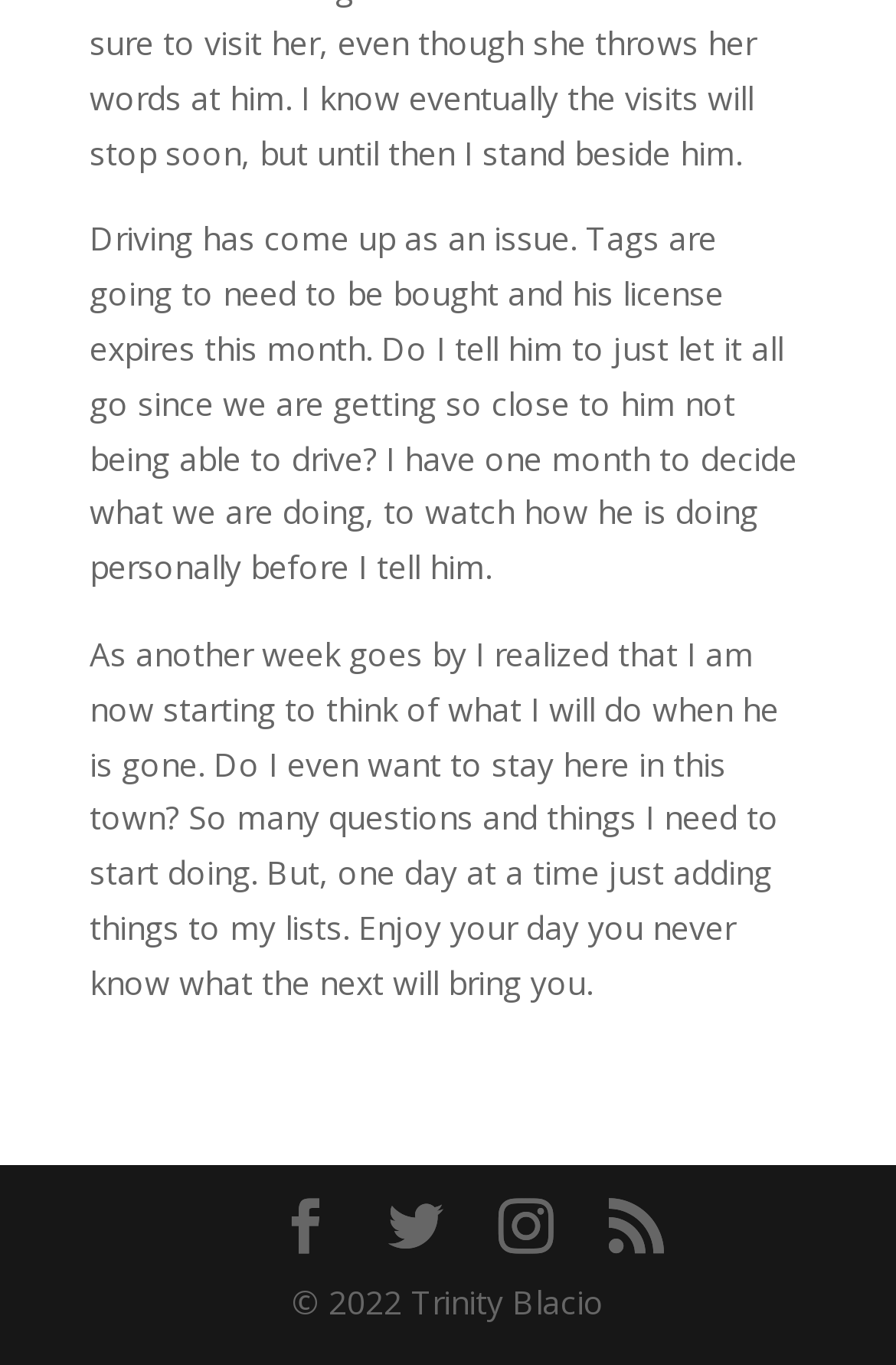What is the main topic of the text?
Please give a detailed and thorough answer to the question, covering all relevant points.

The main topic of the text is about a driving issue, which is mentioned in the first paragraph, where the author is concerned about someone's driving license expiring and the need to buy tags.